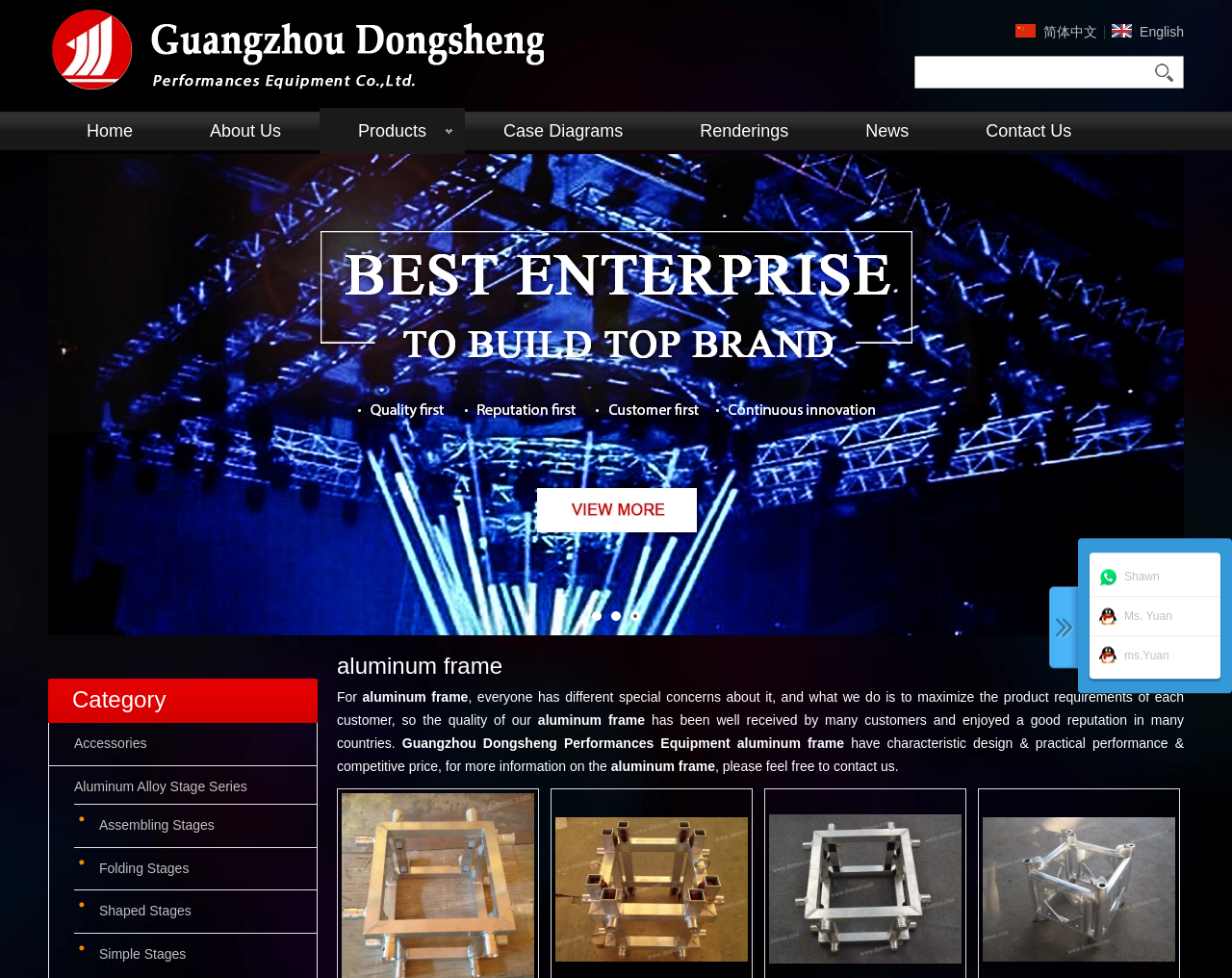Using the provided description Products, find the bounding box coordinates for the UI element. Provide the coordinates in (top-left x, top-left y, bottom-right x, bottom-right y) format, ensuring all values are between 0 and 1.

[0.259, 0.11, 0.377, 0.158]